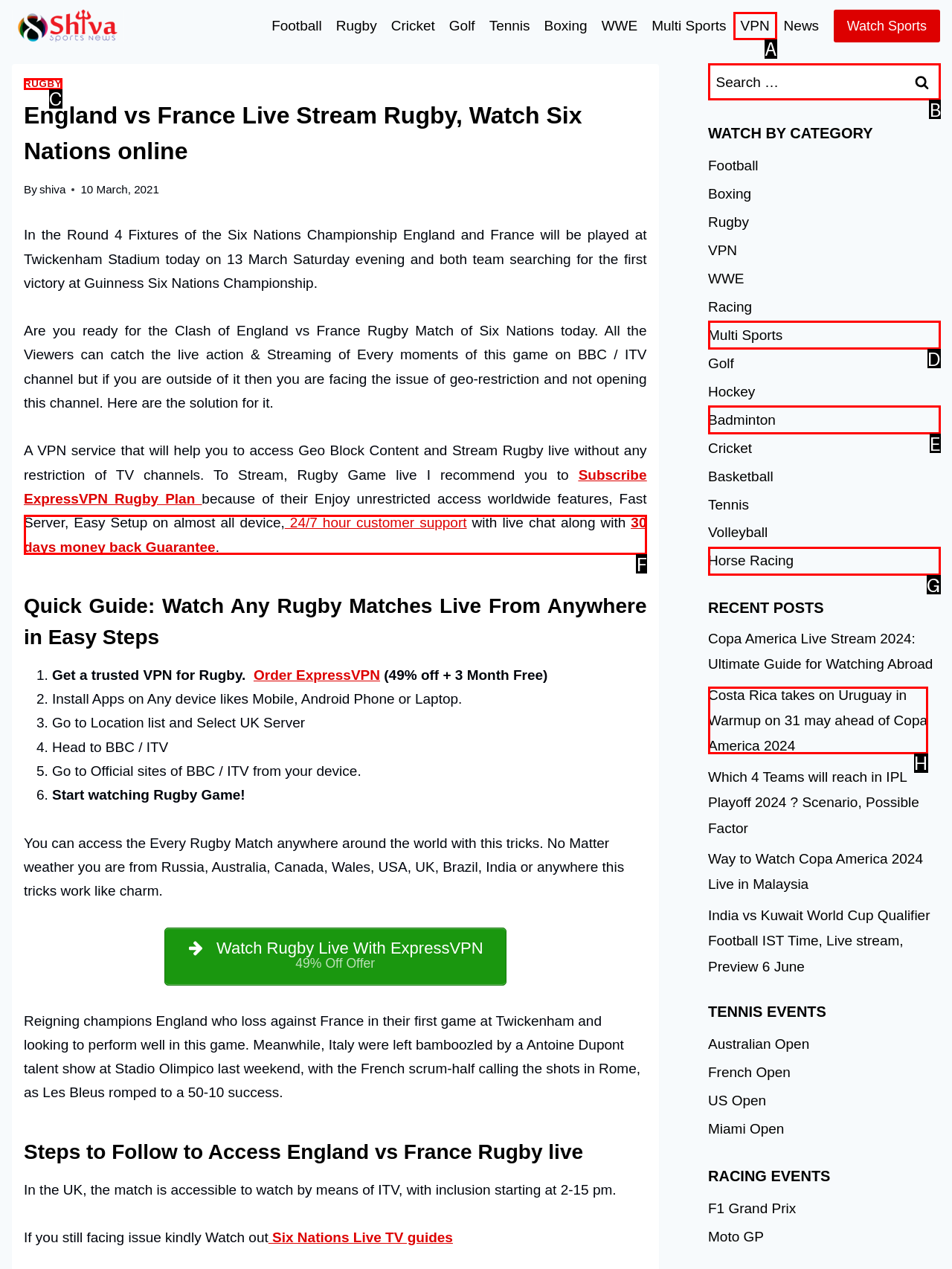From the options shown in the screenshot, tell me which lettered element I need to click to complete the task: Search for a specific term.

B